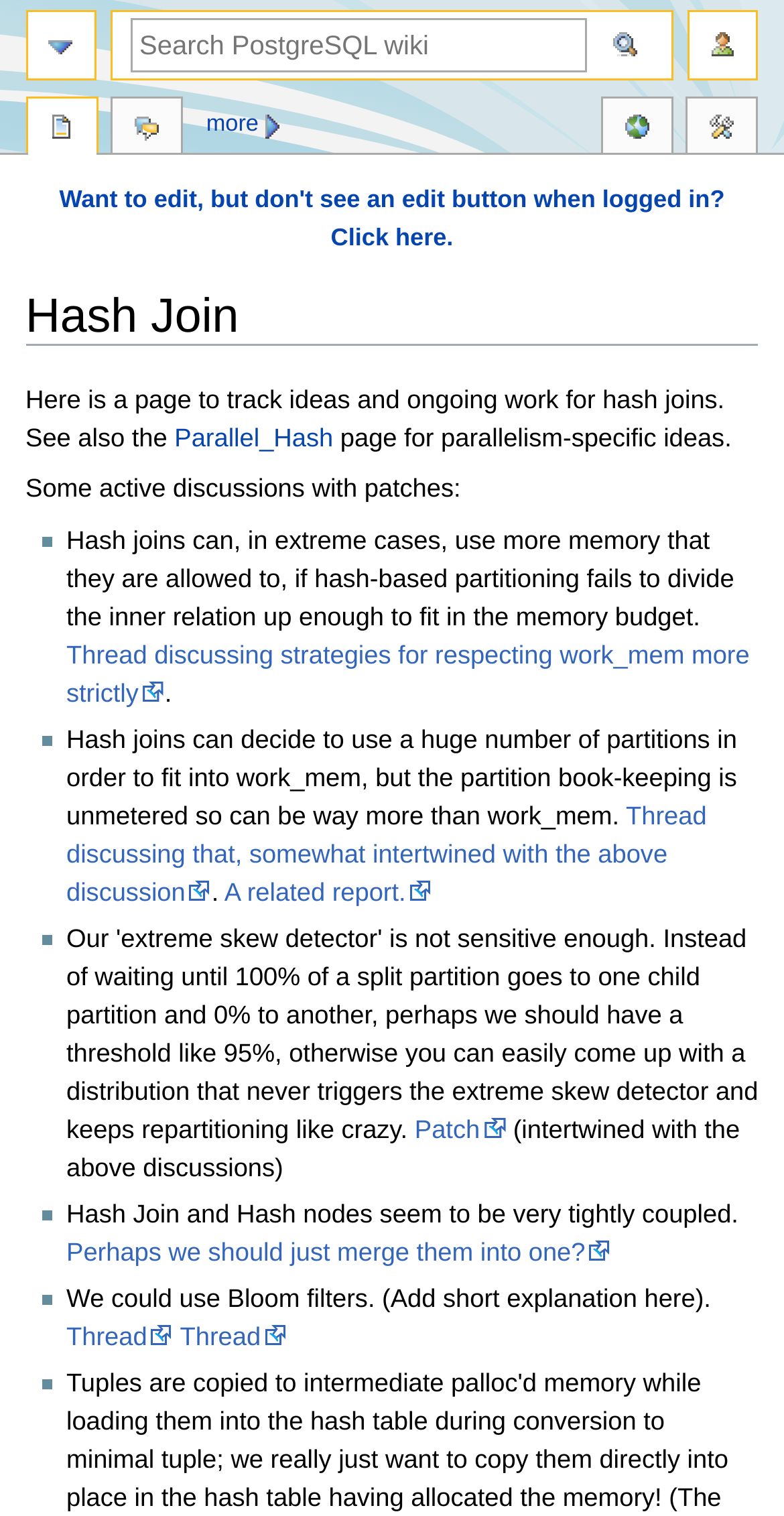What is the purpose of the 'Jump to navigation' link?
Look at the image and construct a detailed response to the question.

The 'Jump to navigation' link is located at the top of the webpage and its purpose is to allow users to quickly navigate to the navigation section of the webpage, which contains links to 'Page actions', 'discussion', 'more', 'tools', and 'in other languages'.